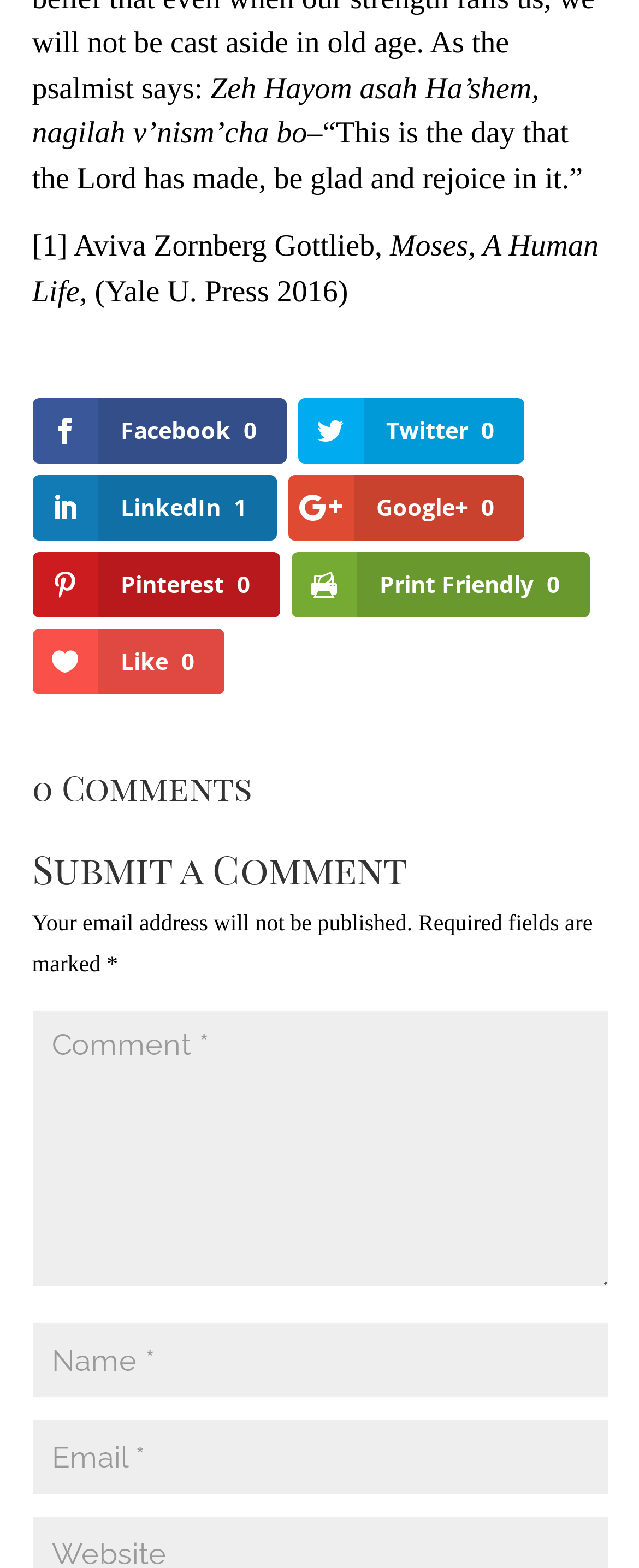What is the quote at the top of the page?
Based on the image, give a concise answer in the form of a single word or short phrase.

Zeh Hayom asah Ha’shem, nagilah v’nism’cha bo–